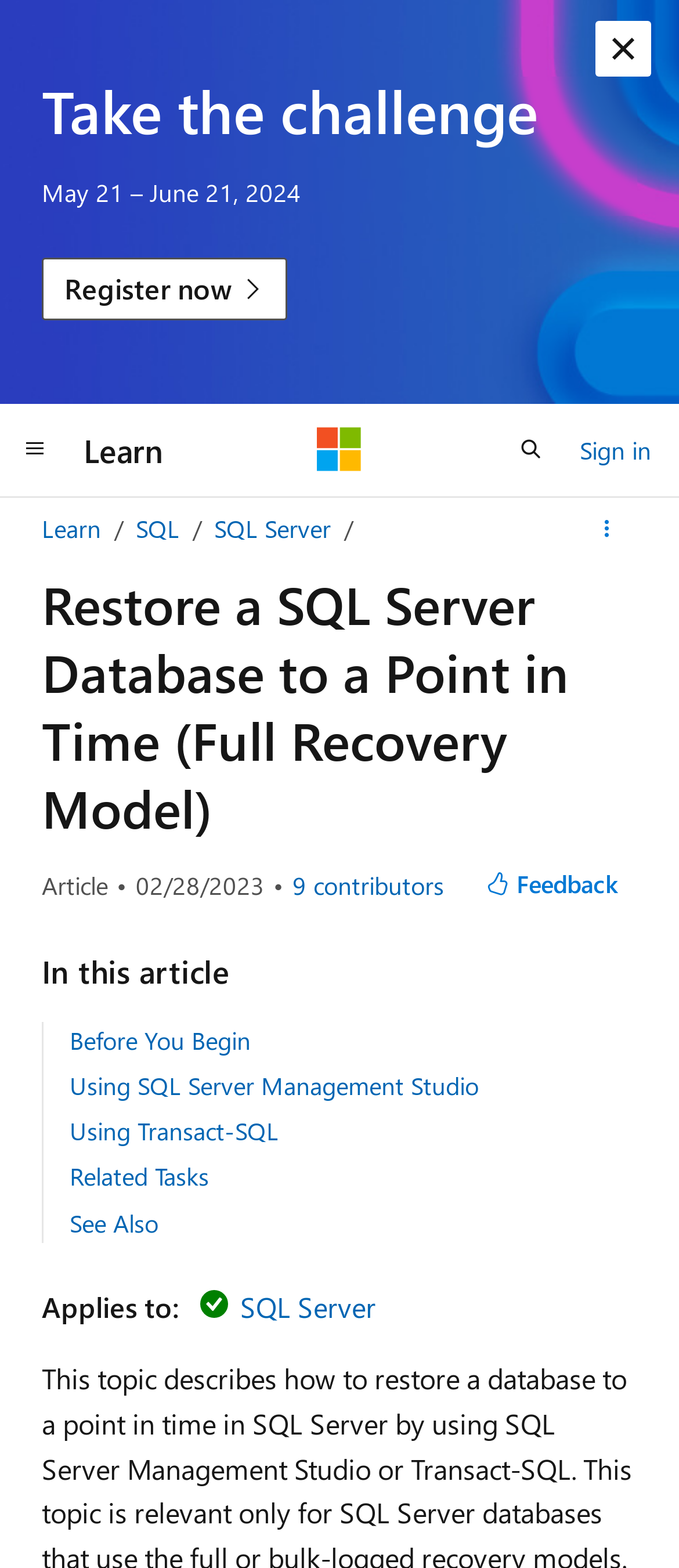Determine the bounding box coordinates of the UI element described below. Use the format (top-left x, top-left y, bottom-right x, bottom-right y) with floating point numbers between 0 and 1: Before You Begin

[0.103, 0.653, 0.369, 0.674]